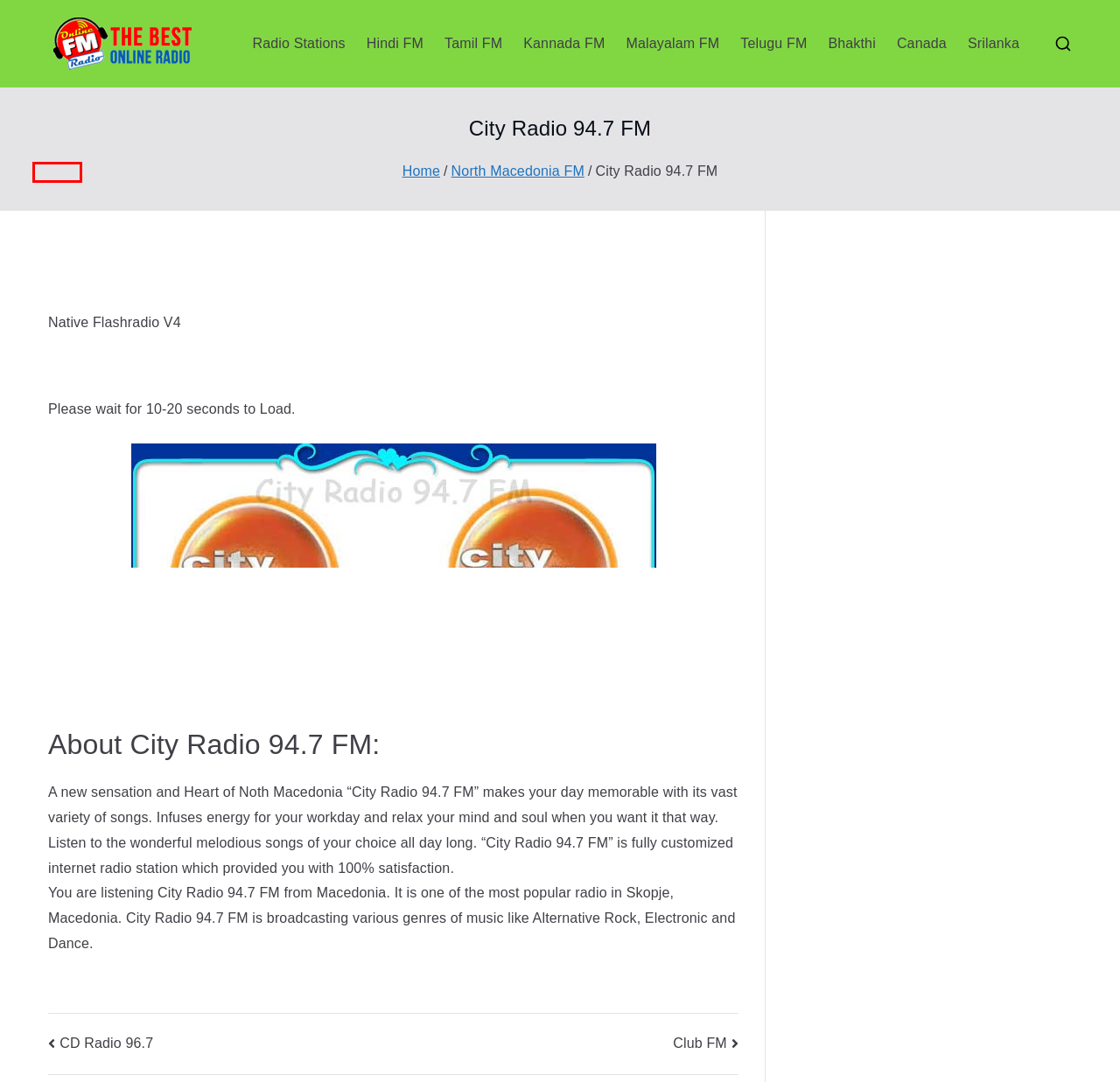You are presented with a screenshot of a webpage containing a red bounding box around a particular UI element. Select the best webpage description that matches the new webpage after clicking the element within the bounding box. Here are the candidates:
A. Tamil FM Archives - FM Radio Stations Live On Internet - Best Online FM Radio Website
B. Bhakthi FM Archives - FM Radio Stations Live On Internet - Best Online FM Radio Website
C. Kannada FM Archives - FM Radio Stations Live On Internet - Best Online FM Radio Website
D. Sri Lanka FM Archives - FM Radio Stations Live On Internet - Best Online FM Radio Website
E. Telugu FM Archives - FM Radio Stations Live On Internet - Best Online FM Radio Website
F. Hindi FM Archives - FM Radio Stations Live On Internet - Best Online FM Radio Website
G. Canada FM Archives - FM Radio Stations Live On Internet - Best Online FM Radio Website
H. Malayalam FM Archives - FM Radio Stations Live On Internet - Best Online FM Radio Website

B